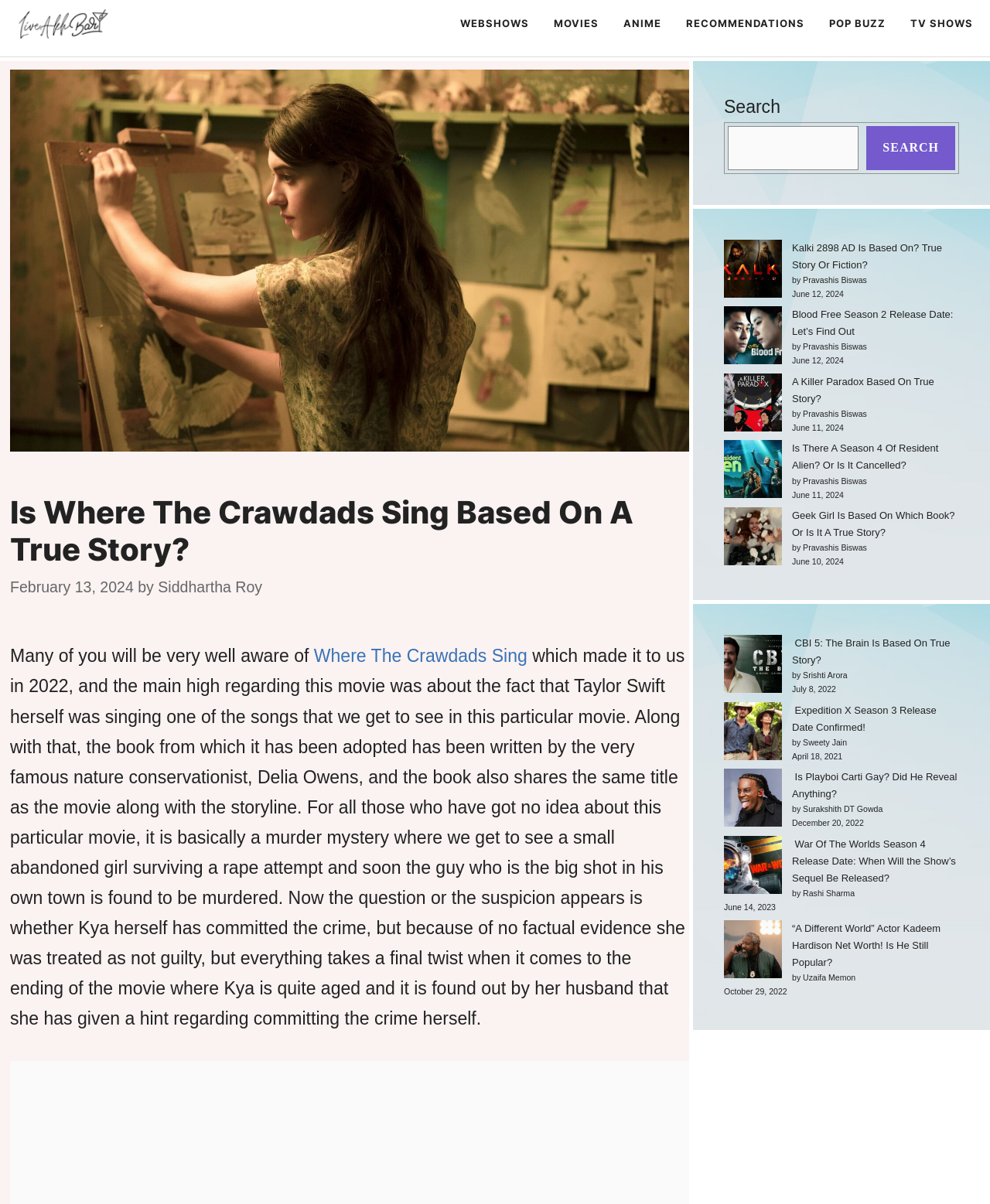What is the title of the article?
Examine the webpage screenshot and provide an in-depth answer to the question.

I found the title of the article by looking at the header section of the webpage, which is located at the top of the page. The header section contains the title 'Is Where The Crawdads Sing Based On A True Story?'.